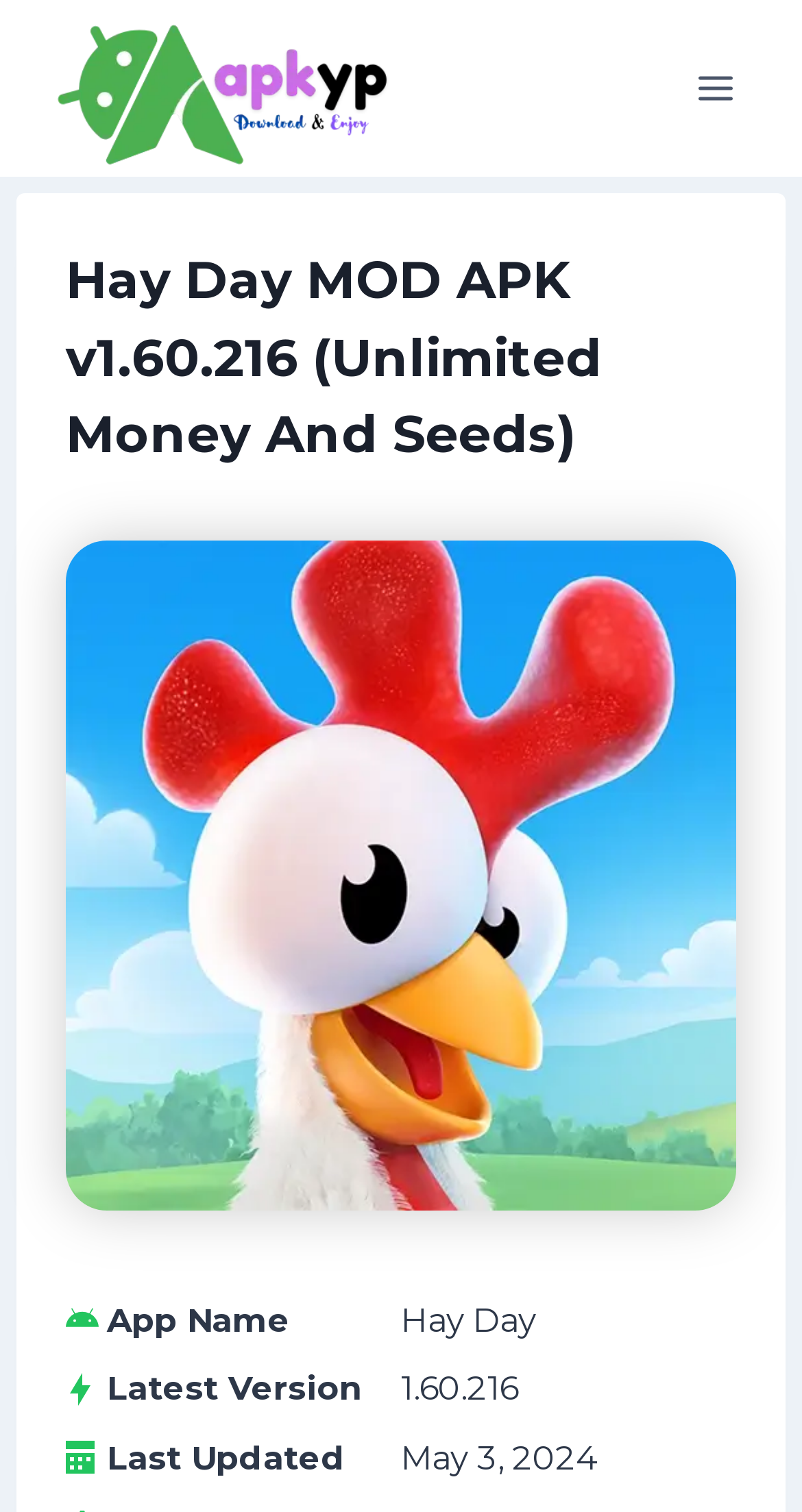Use a single word or phrase to answer this question: 
When was the app last updated?

May 3, 2024